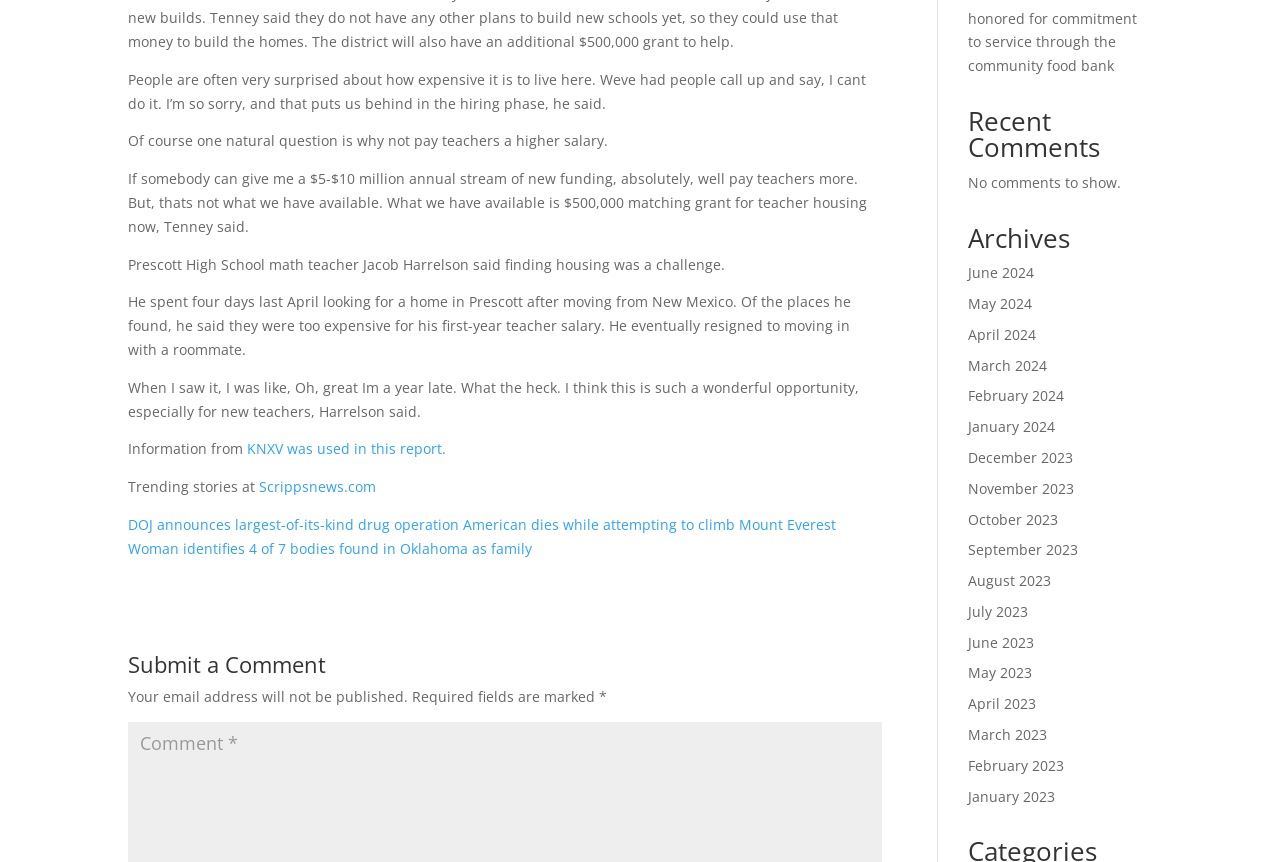Using the webpage screenshot and the element description Scrippsnews.com, determine the bounding box coordinates. Specify the coordinates in the format (top-left x, top-left y, bottom-right x, bottom-right y) with values ranging from 0 to 1.

[0.202, 0.553, 0.294, 0.576]